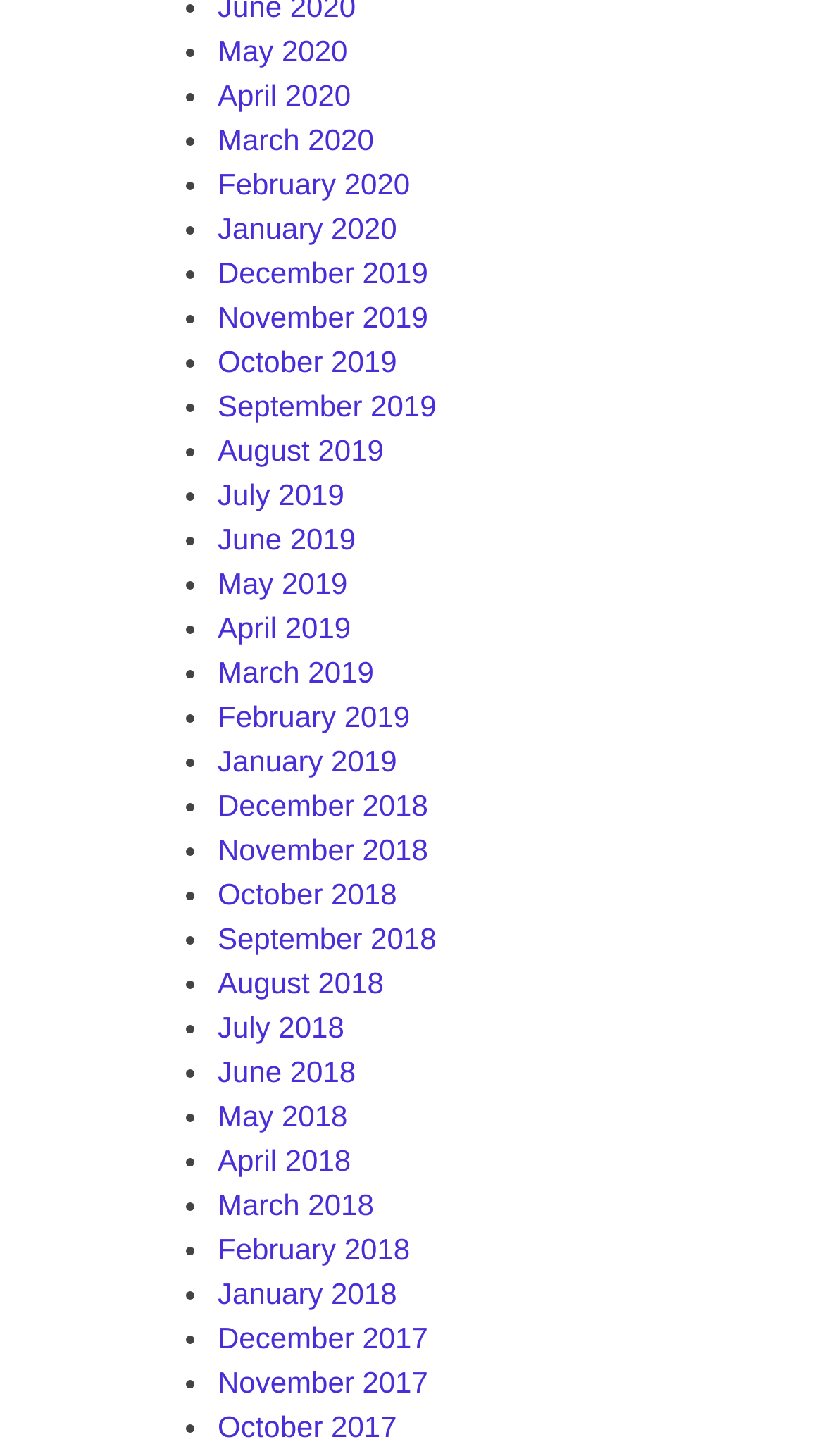Locate the bounding box coordinates of the clickable part needed for the task: "View January 2019".

[0.264, 0.511, 0.482, 0.534]